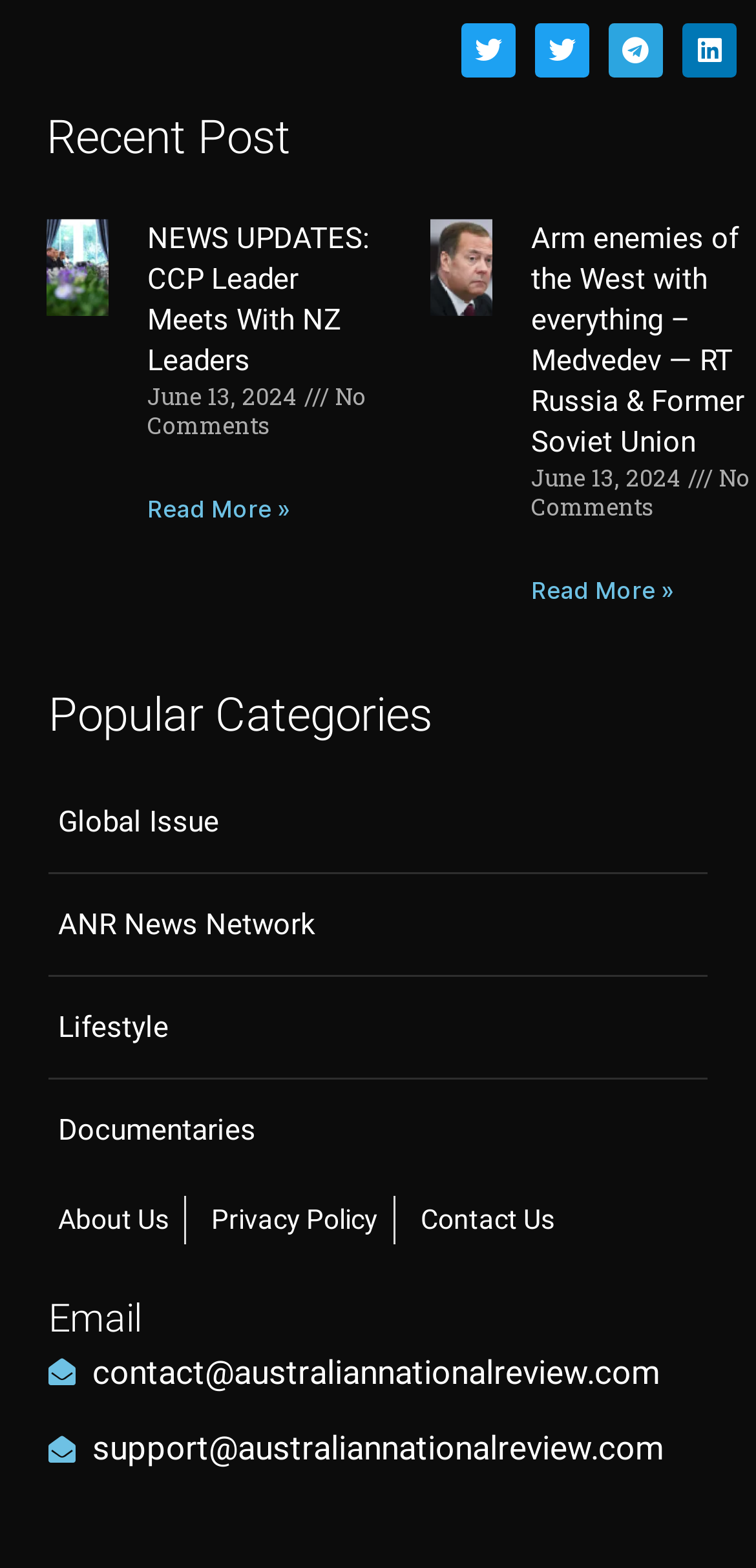Locate the bounding box coordinates of the area to click to fulfill this instruction: "Follow on Twitter". The bounding box should be presented as four float numbers between 0 and 1, in the order [left, top, right, bottom].

[0.61, 0.014, 0.682, 0.049]